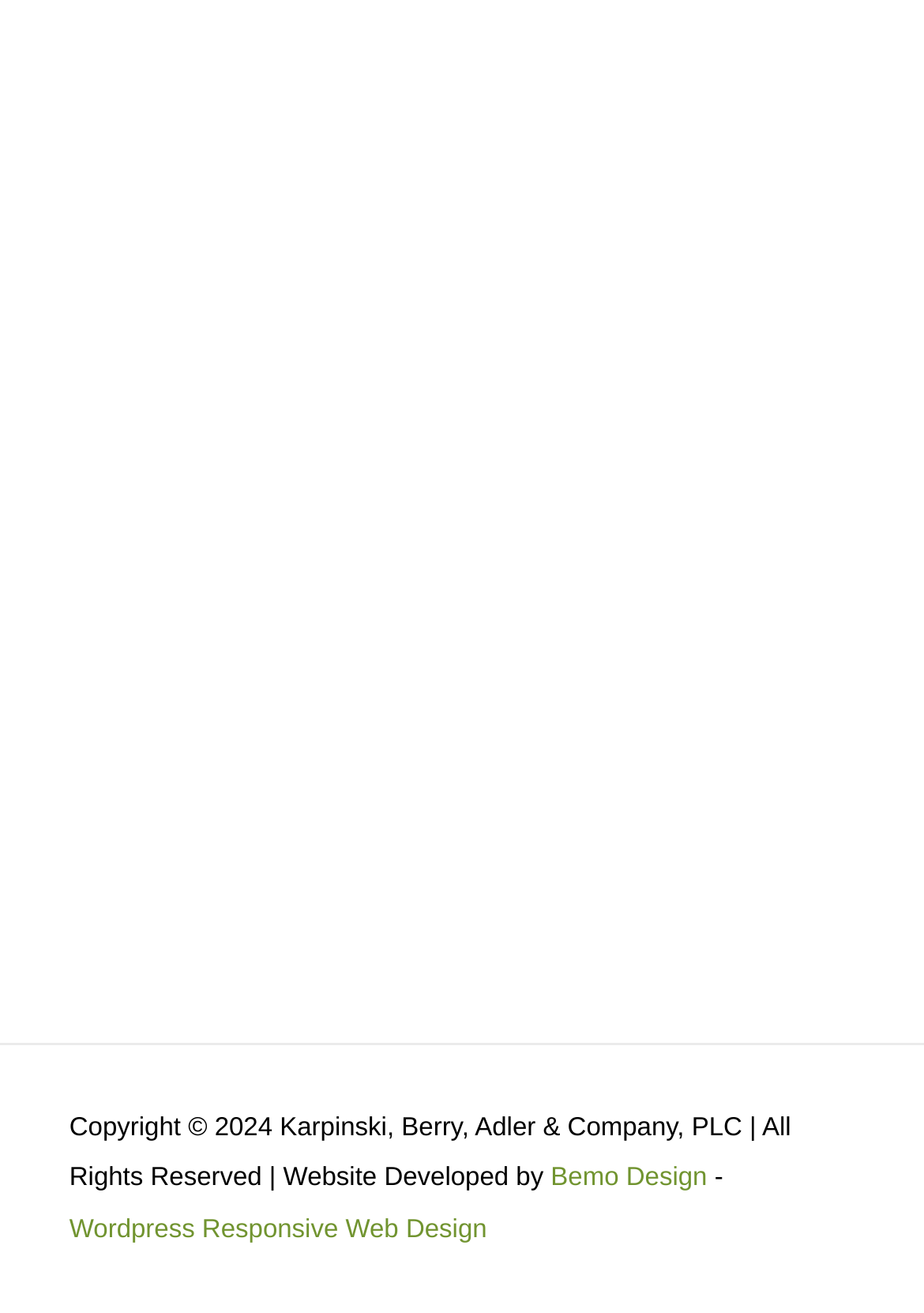Give a concise answer using one word or a phrase to the following question:
What is the purpose of the 'CONTACT US' link?

To contact the company